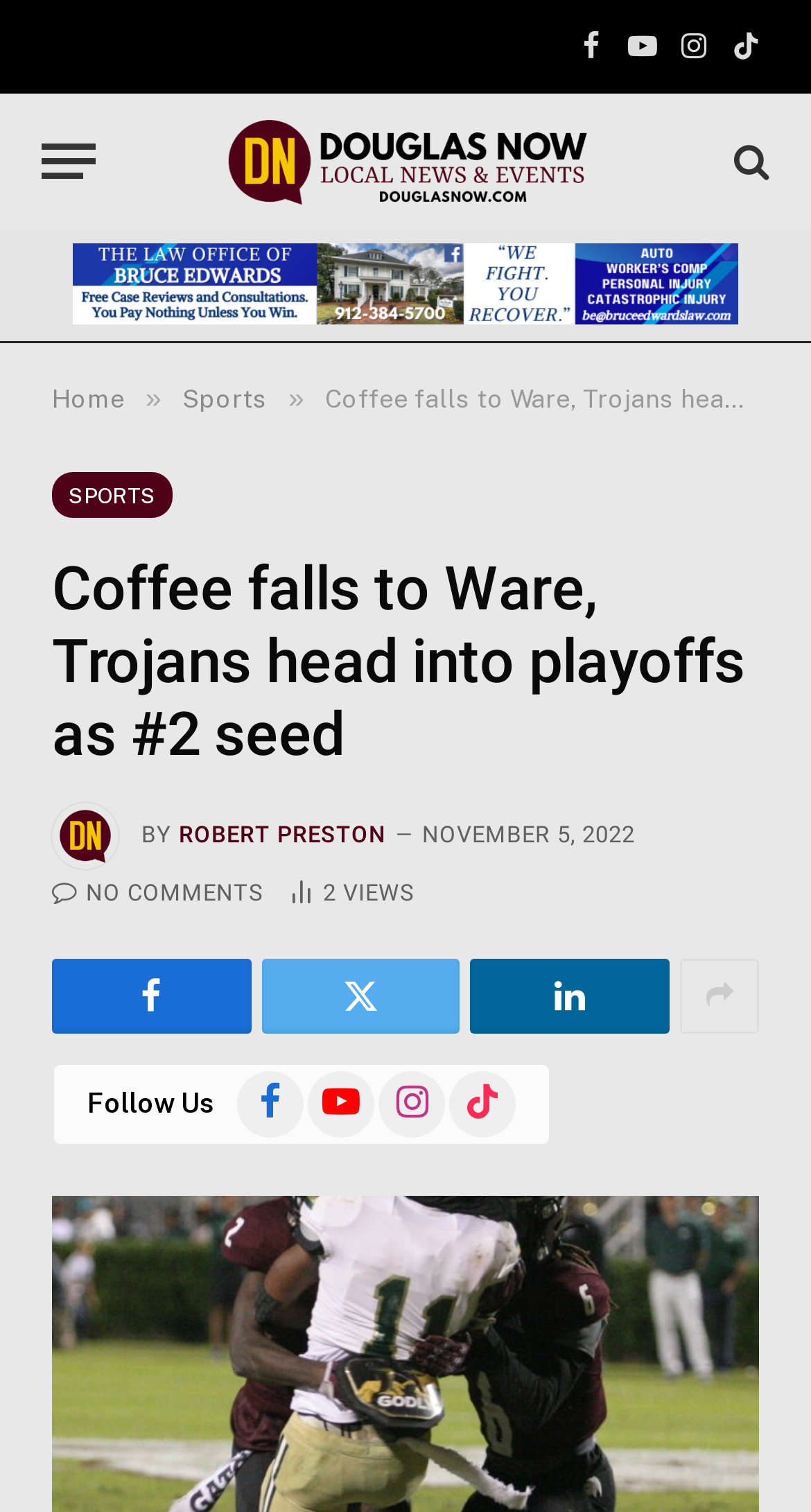Please predict the bounding box coordinates of the element's region where a click is necessary to complete the following instruction: "Click on Facebook link". The coordinates should be represented by four float numbers between 0 and 1, i.e., [left, top, right, bottom].

[0.699, 0.0, 0.758, 0.062]